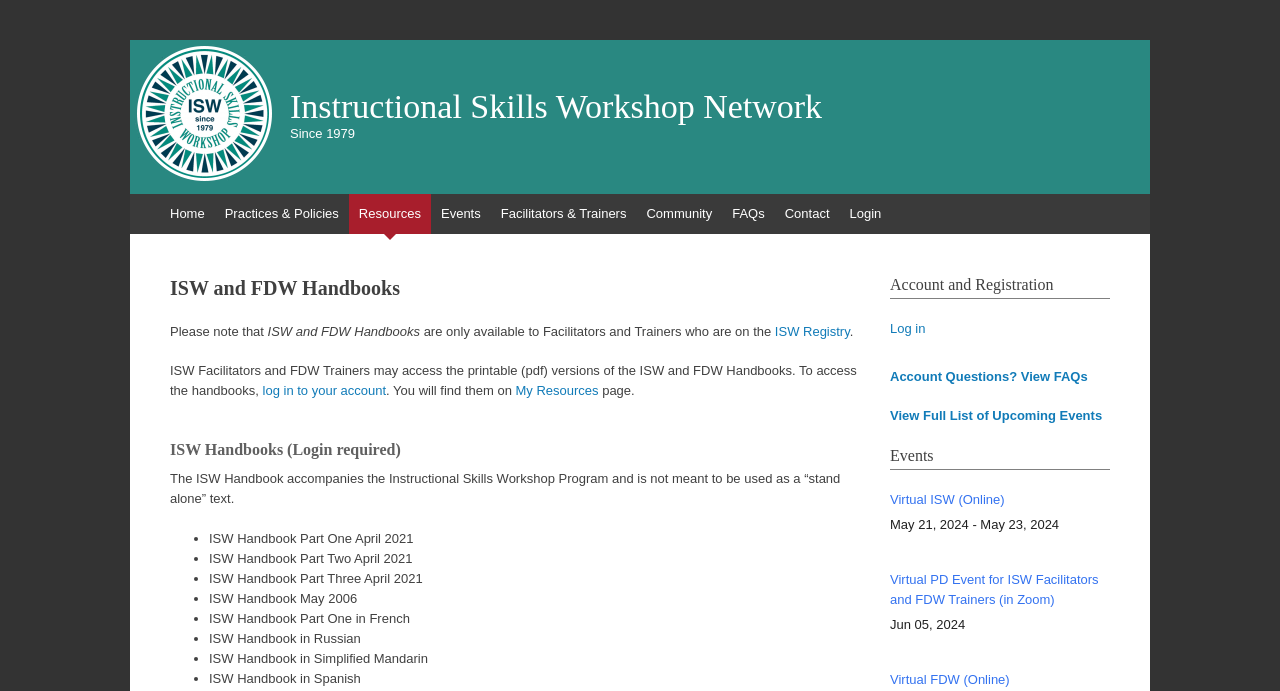Please predict the bounding box coordinates of the element's region where a click is necessary to complete the following instruction: "Access the 'ISW and FDW Handbooks'". The coordinates should be represented by four float numbers between 0 and 1, i.e., [left, top, right, bottom].

[0.133, 0.397, 0.68, 0.437]